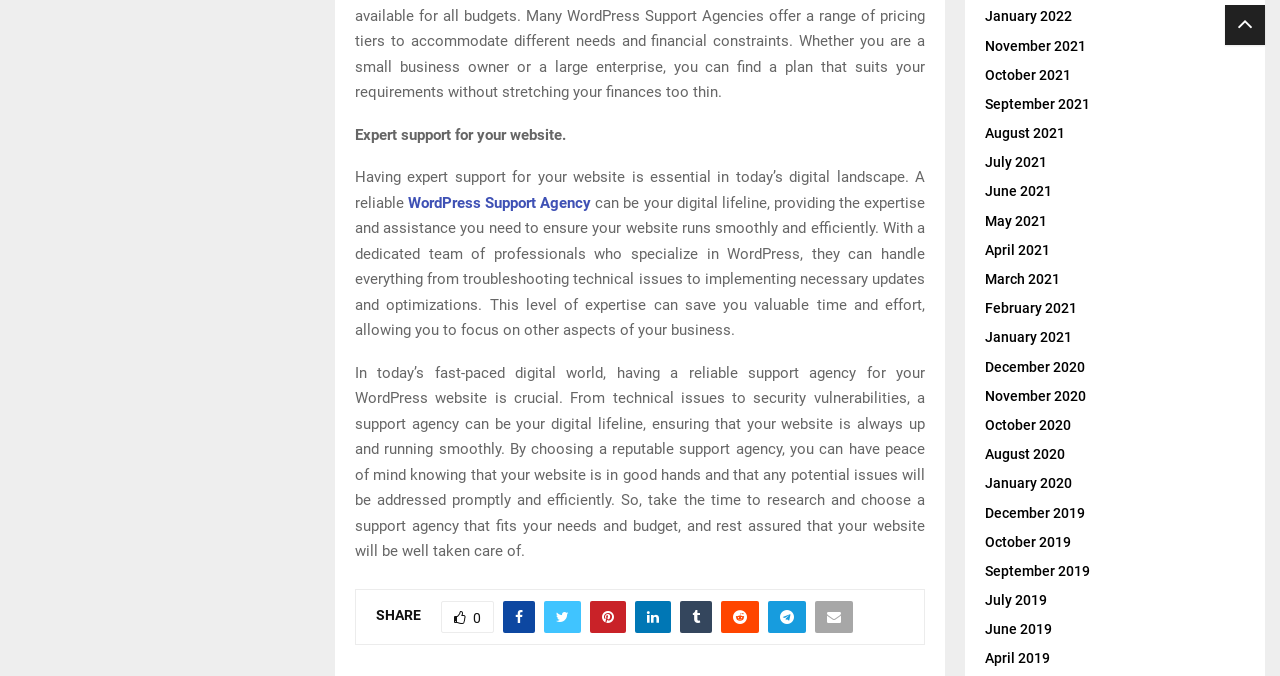Can you find the bounding box coordinates for the element that needs to be clicked to execute this instruction: "Visit the 'News' page"? The coordinates should be given as four float numbers between 0 and 1, i.e., [left, top, right, bottom].

None